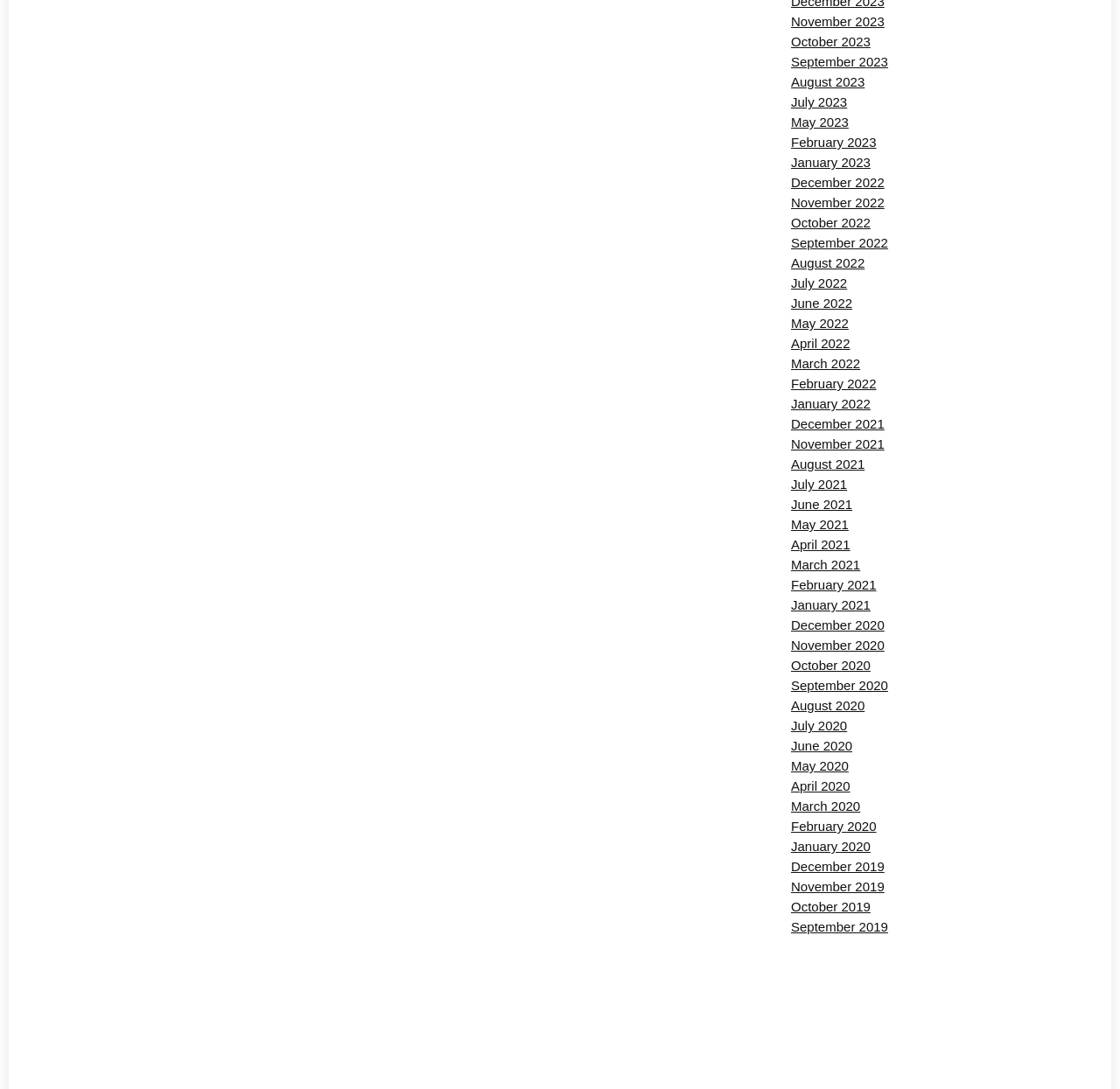Determine the bounding box coordinates of the clickable region to execute the instruction: "View August 2020". The coordinates should be four float numbers between 0 and 1, denoted as [left, top, right, bottom].

[0.706, 0.641, 0.772, 0.655]